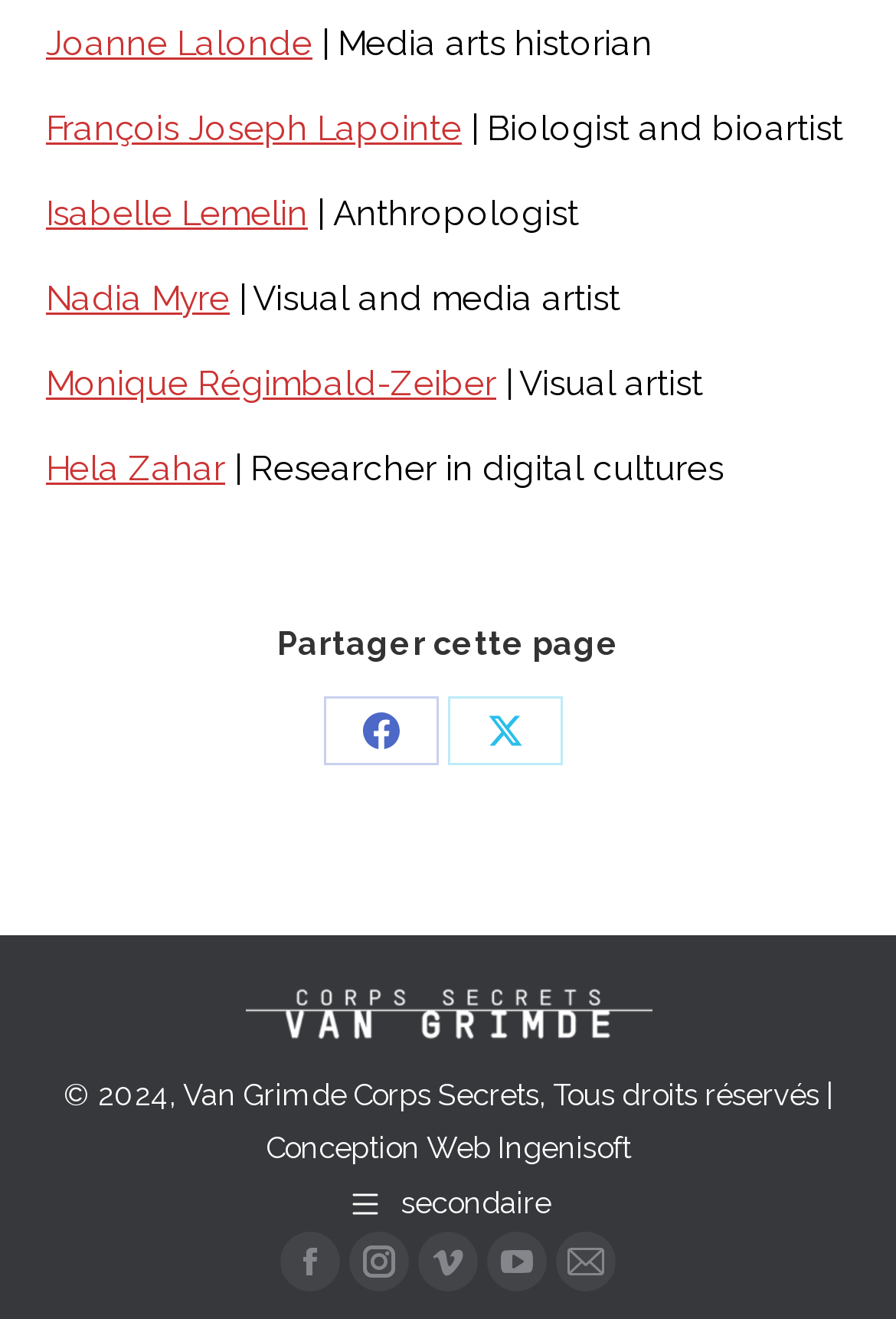Locate the bounding box coordinates of the region to be clicked to comply with the following instruction: "Share on Facebook". The coordinates must be four float numbers between 0 and 1, in the form [left, top, right, bottom].

[0.362, 0.528, 0.49, 0.58]